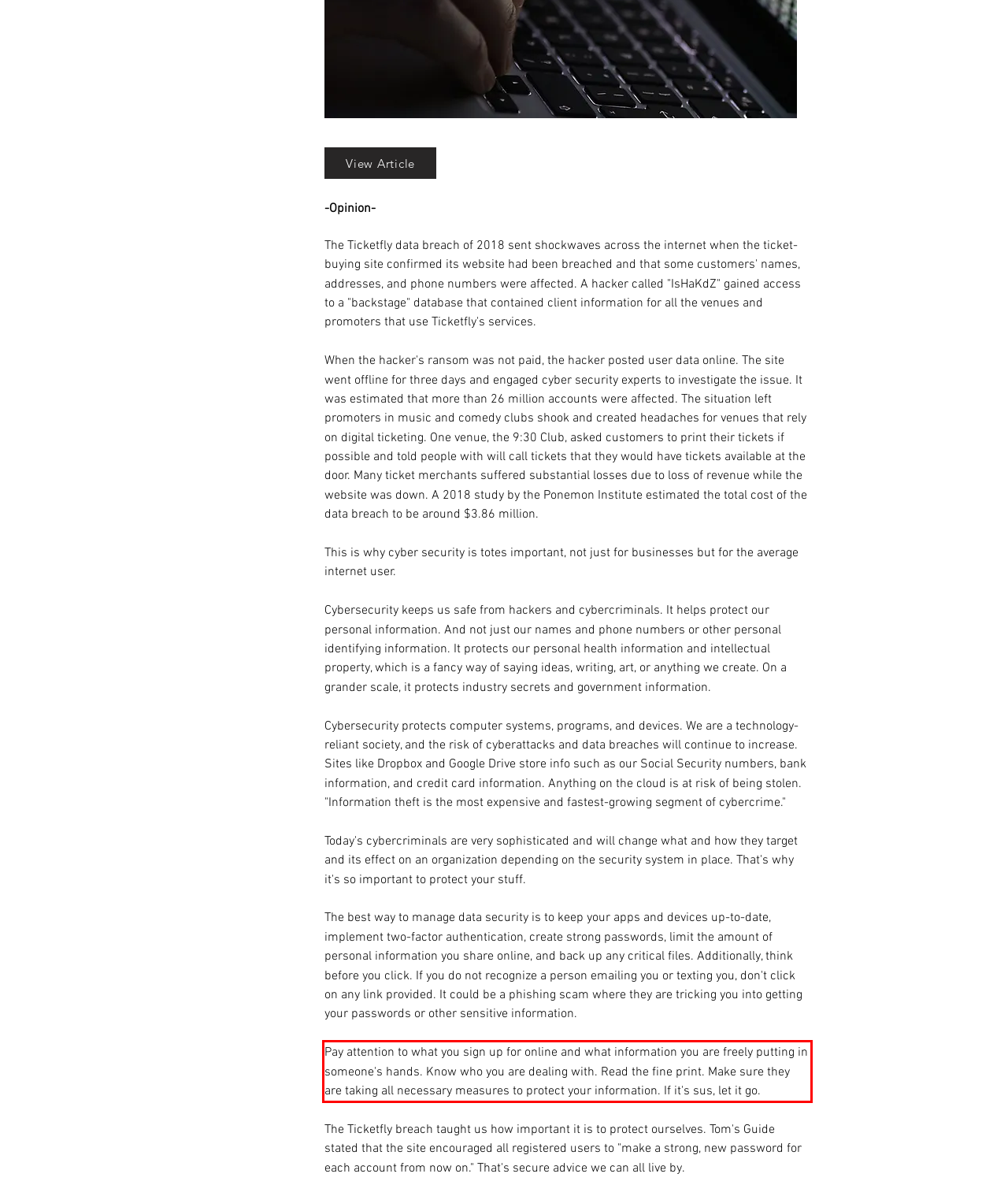Look at the provided screenshot of the webpage and perform OCR on the text within the red bounding box.

Pay attention to what you sign up for online and what information you are freely putting in someone's hands. Know who you are dealing with. Read the fine print. Make sure they are taking all necessary measures to protect your information. If it's sus, let it go.